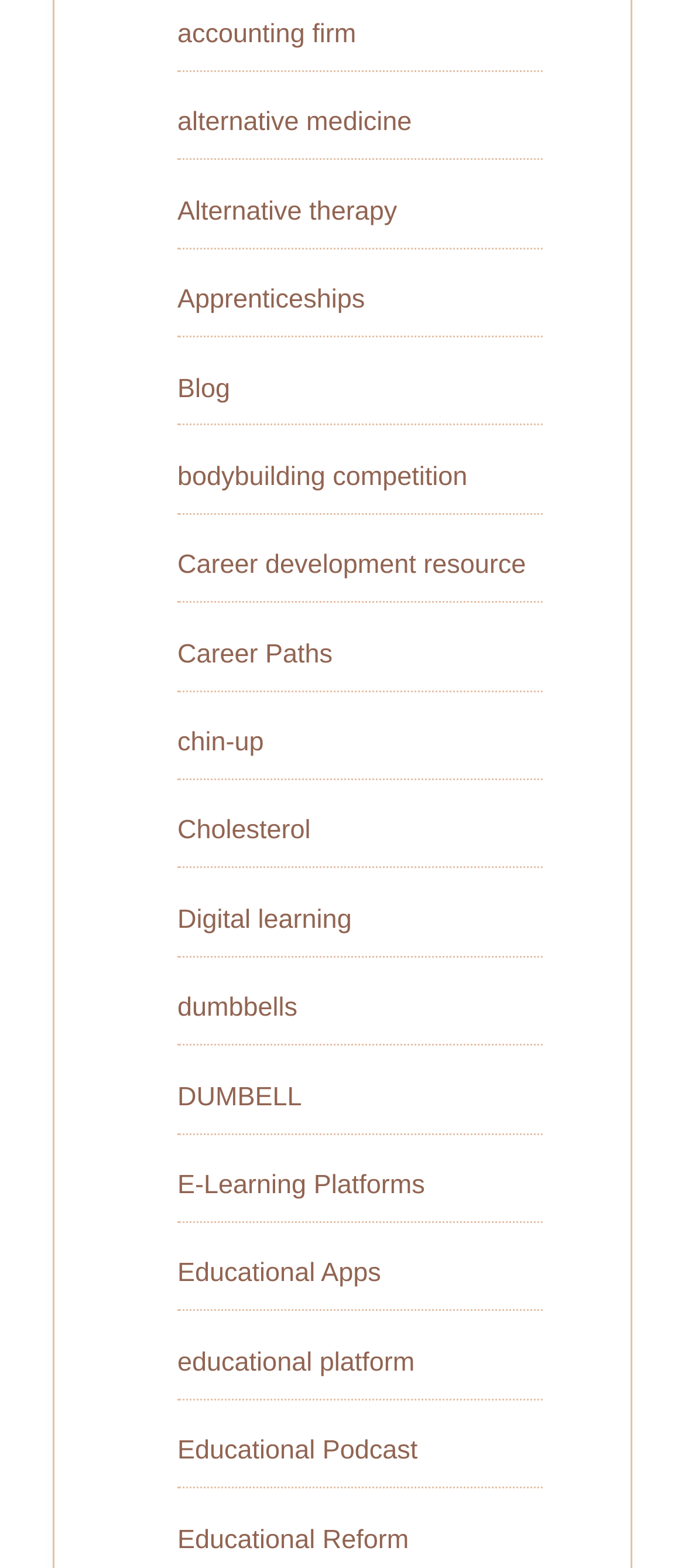Provide the bounding box coordinates of the UI element that matches the description: "Career development resource".

[0.259, 0.351, 0.768, 0.37]